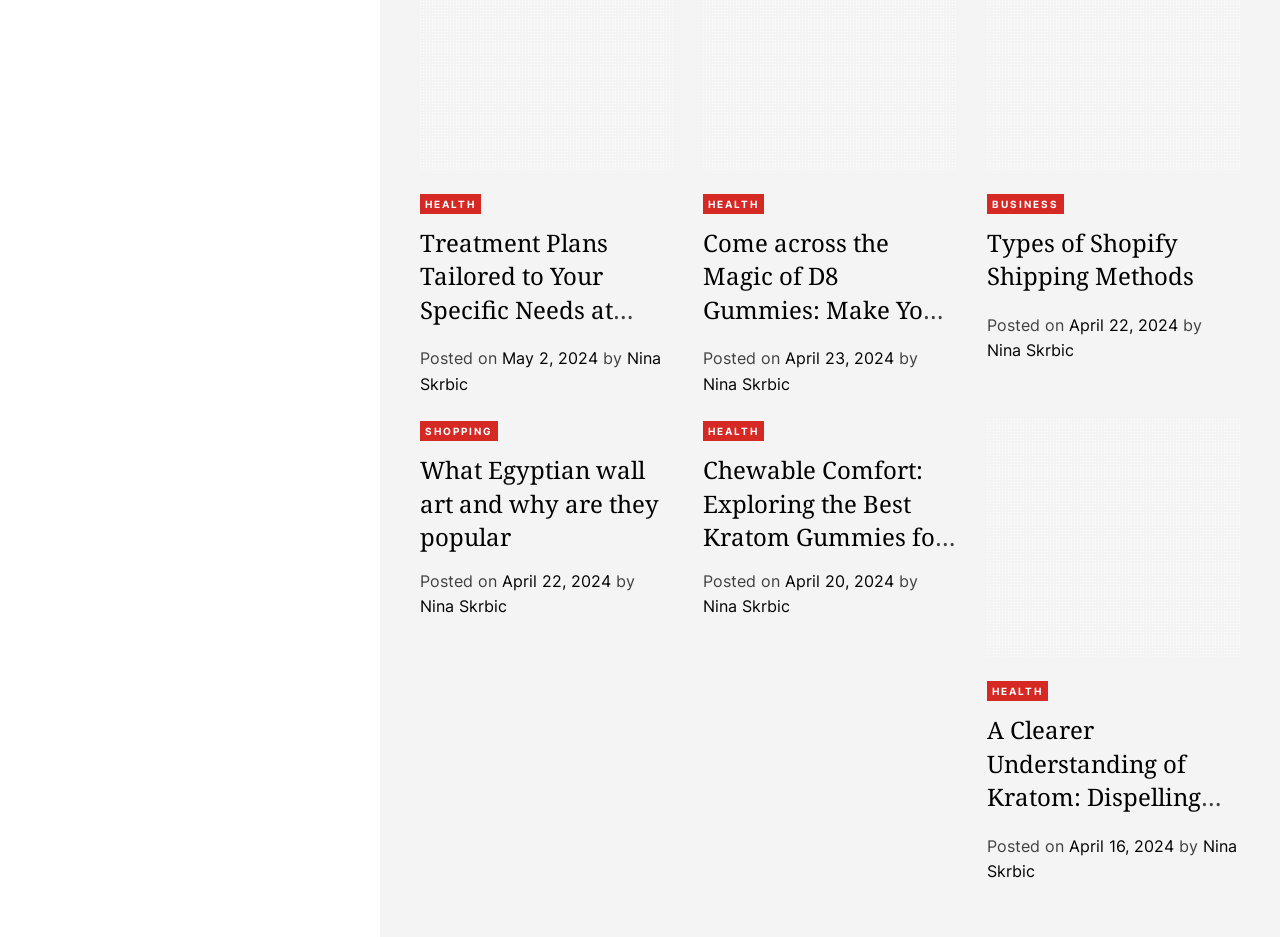How many links are in the second article?
Can you provide an in-depth and detailed response to the question?

I looked at the second 'article' element [129] and counted the number of 'link' elements inside it, which are [466], [467], [217], and [222]. There are 4 links in the second article.